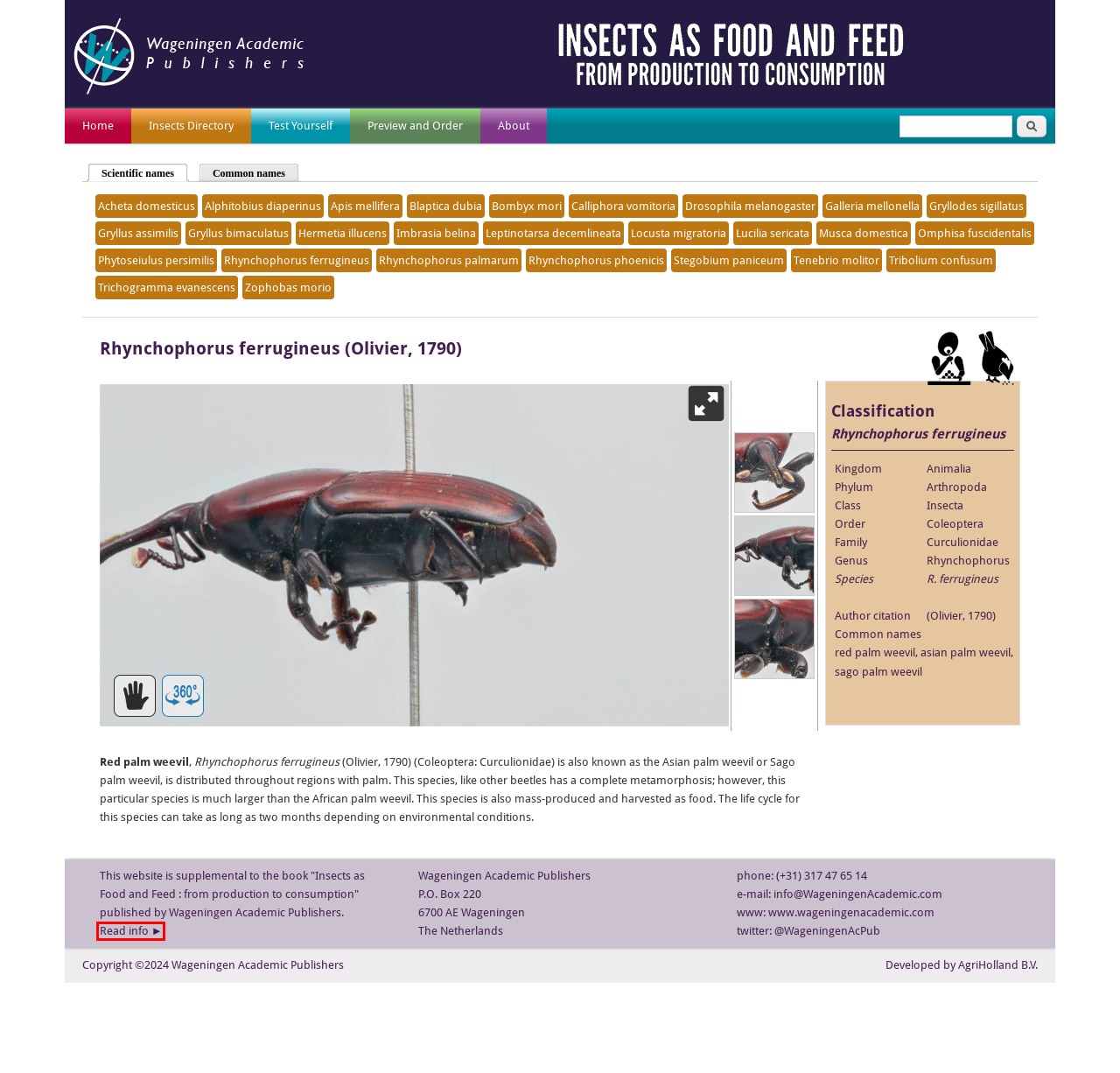Examine the screenshot of a webpage with a red bounding box around a specific UI element. Identify which webpage description best matches the new webpage that appears after clicking the element in the red bounding box. Here are the candidates:
A. Insects as food and feed: from production to consumption | Insects as Food and Feed
B. Tribolium confusum Du Val, 1863 | Insects as Food and Feed
C. Stegobium paniceum (Linnaeus, 1758) | Insects as Food and Feed
D. Tenebrio molitor Linnaeus, 1758 | Insects as Food and Feed
E. Musca domestica Linnaeus, 1758 | Insects as Food and Feed
F. Lucilia sericata (Meigen, 1826) | Insects as Food and Feed
G. Gryllus assimilis (Fabricius, 1775) | Insects as Food and Feed
H. Leptinotarsa decemlineata Say, 1824 | Insects as Food and Feed

A